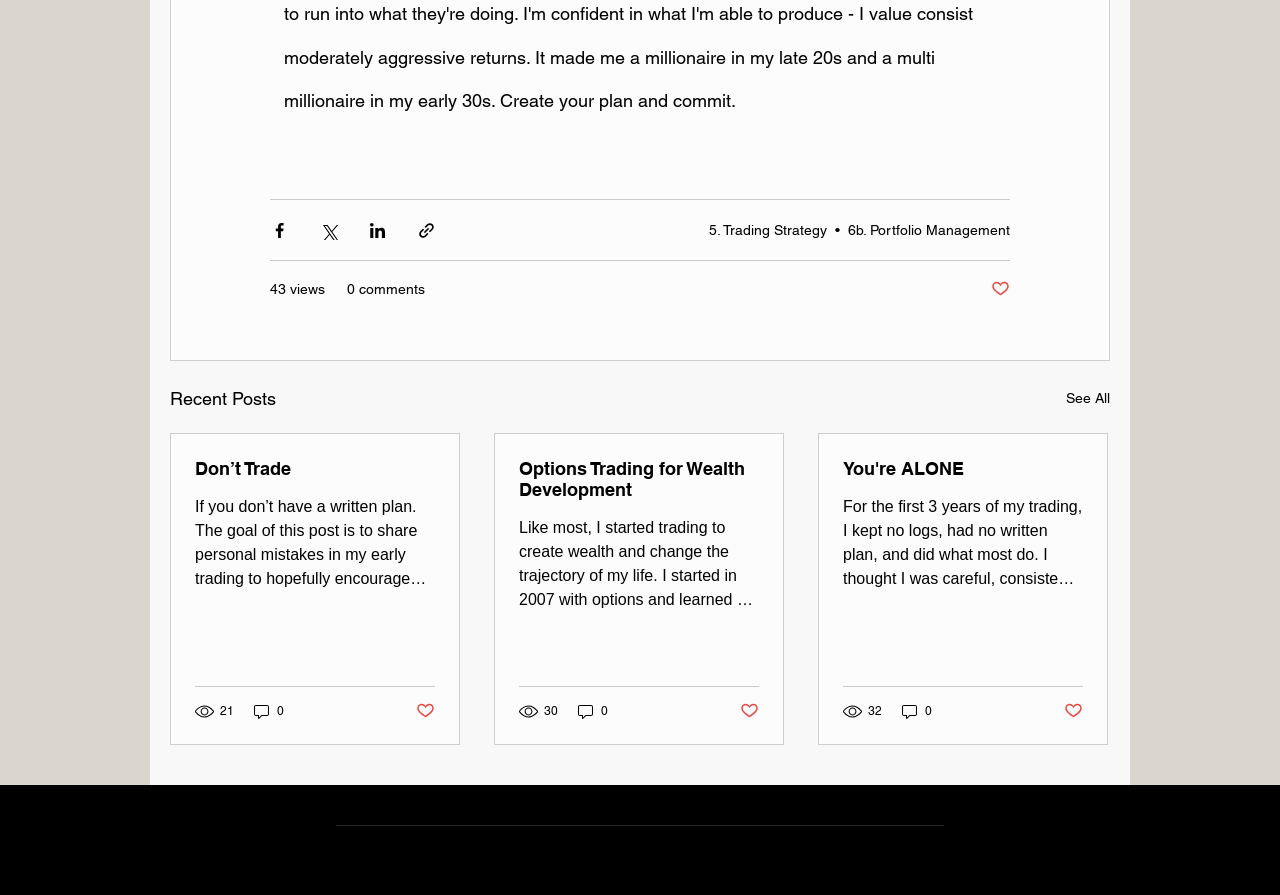Identify the bounding box coordinates of the section that should be clicked to achieve the task described: "Check the comments of the post 'You're ALONE'".

[0.703, 0.784, 0.73, 0.805]